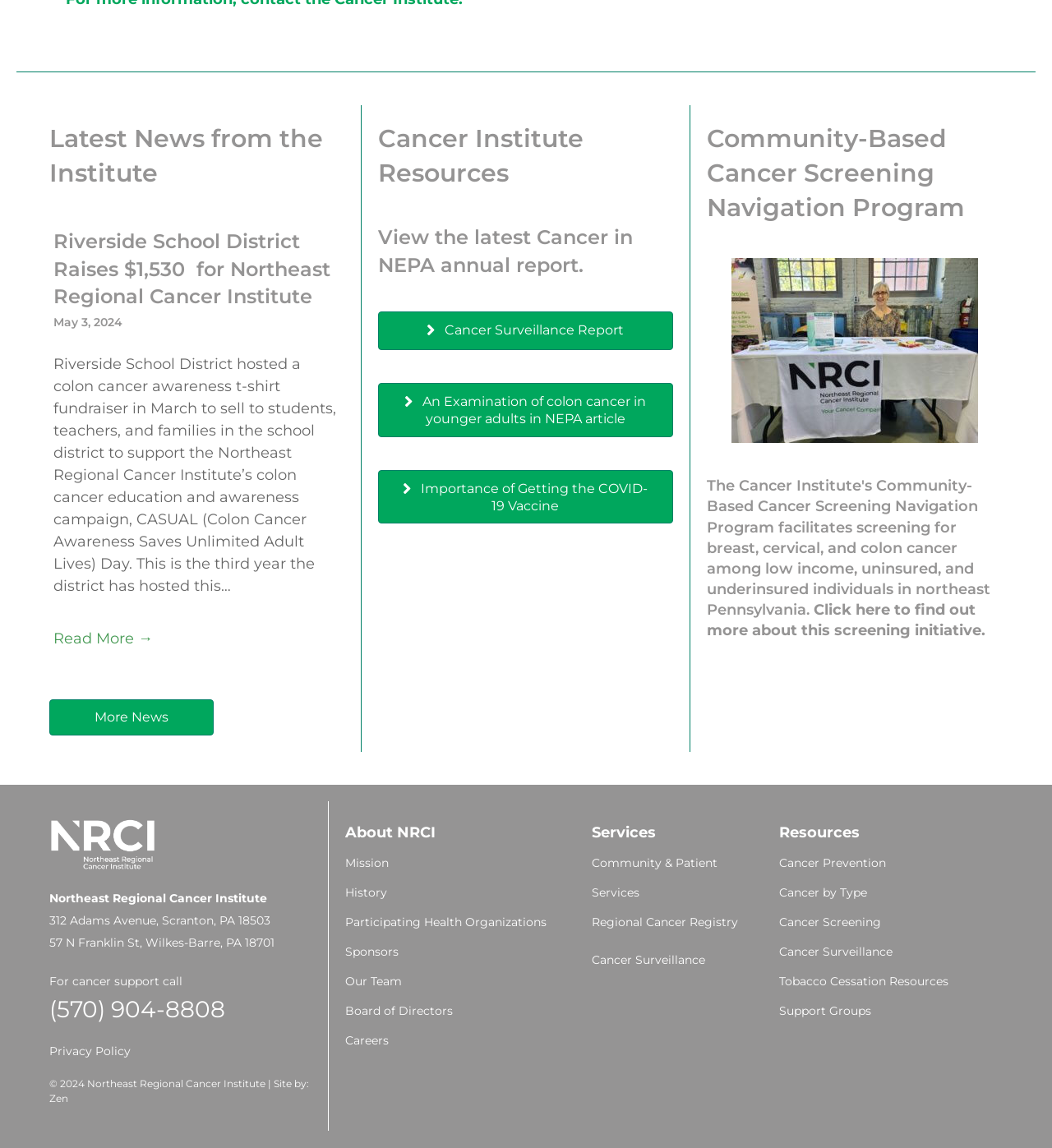Please identify the bounding box coordinates of the element on the webpage that should be clicked to follow this instruction: "Call for cancer support". The bounding box coordinates should be given as four float numbers between 0 and 1, formatted as [left, top, right, bottom].

[0.047, 0.867, 0.214, 0.891]